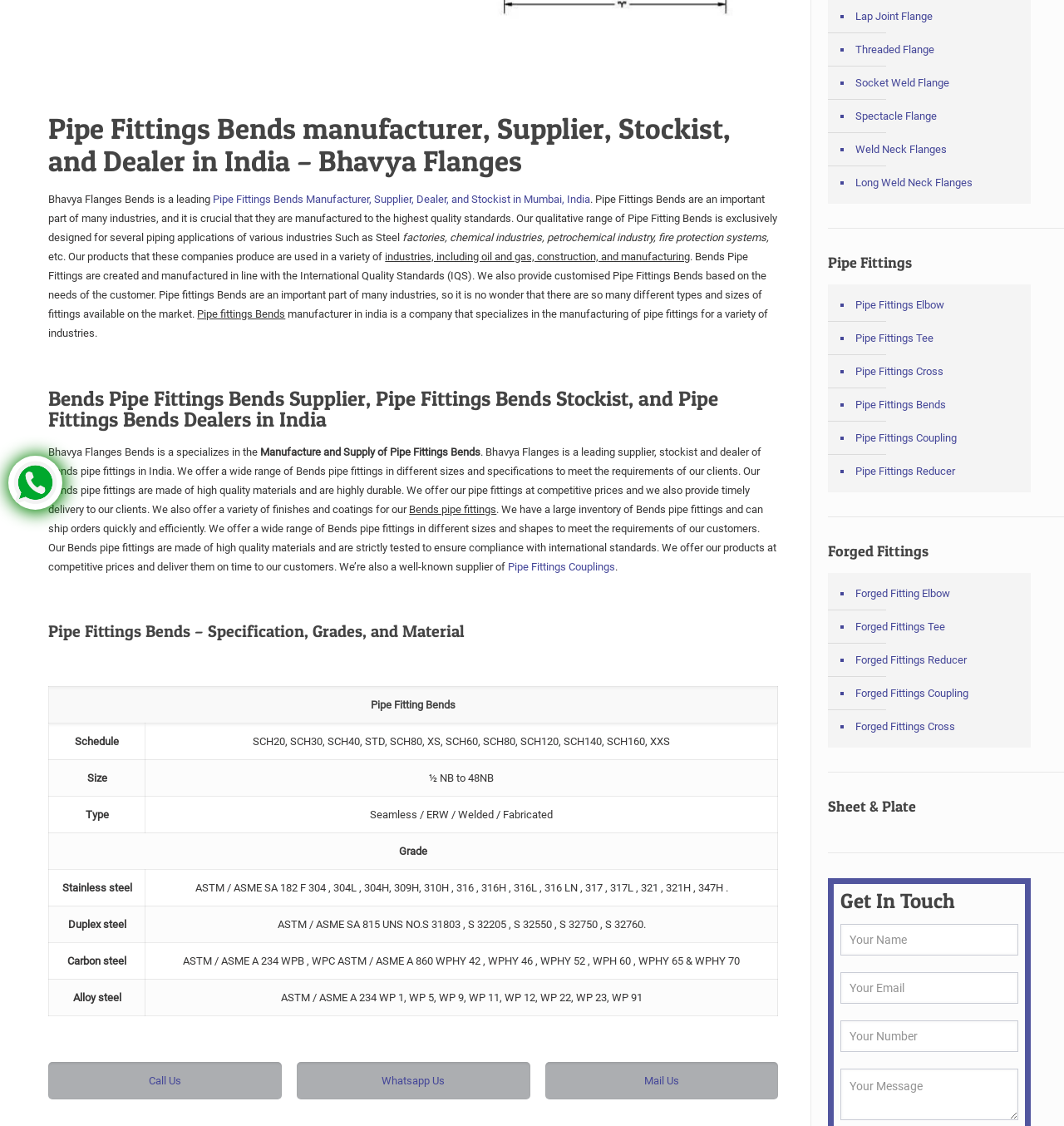Determine the bounding box coordinates (top-left x, top-left y, bottom-right x, bottom-right y) of the UI element described in the following text: Lap Joint Flange

[0.801, 0.0, 0.961, 0.03]